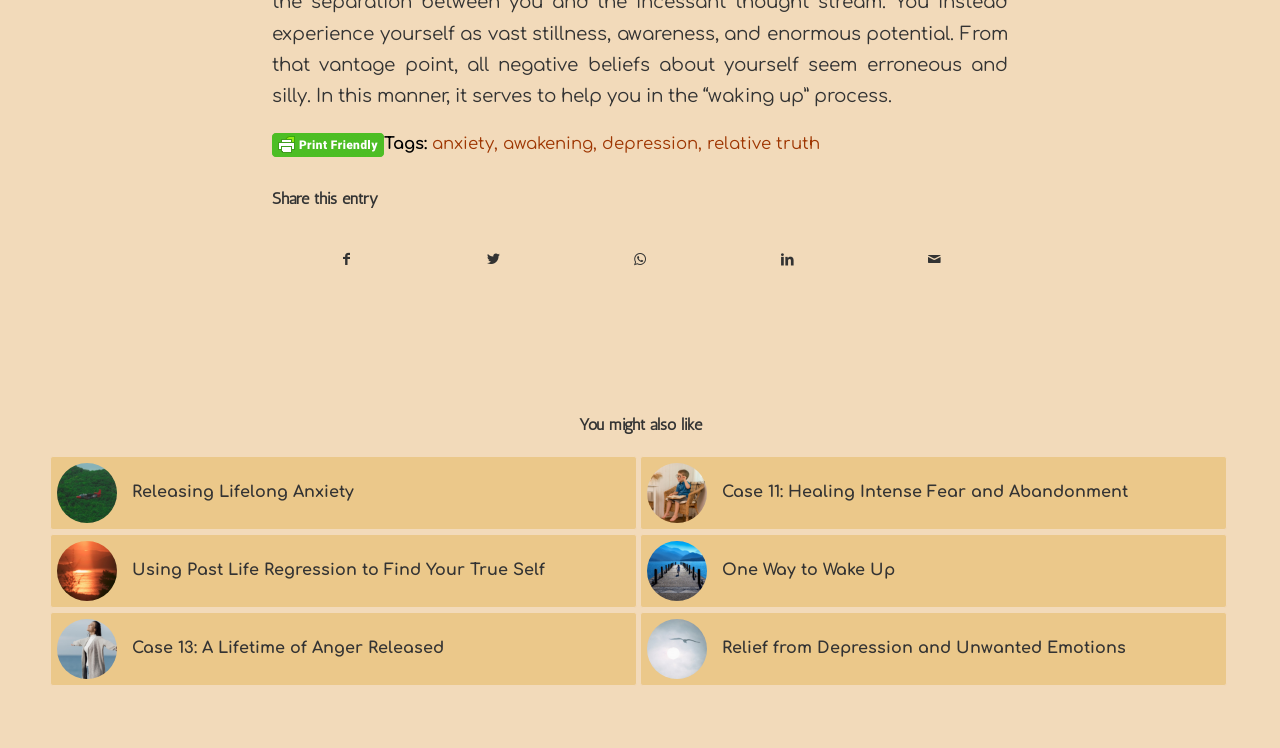Point out the bounding box coordinates of the section to click in order to follow this instruction: "Check 'You might also like' section".

[0.039, 0.556, 0.961, 0.58]